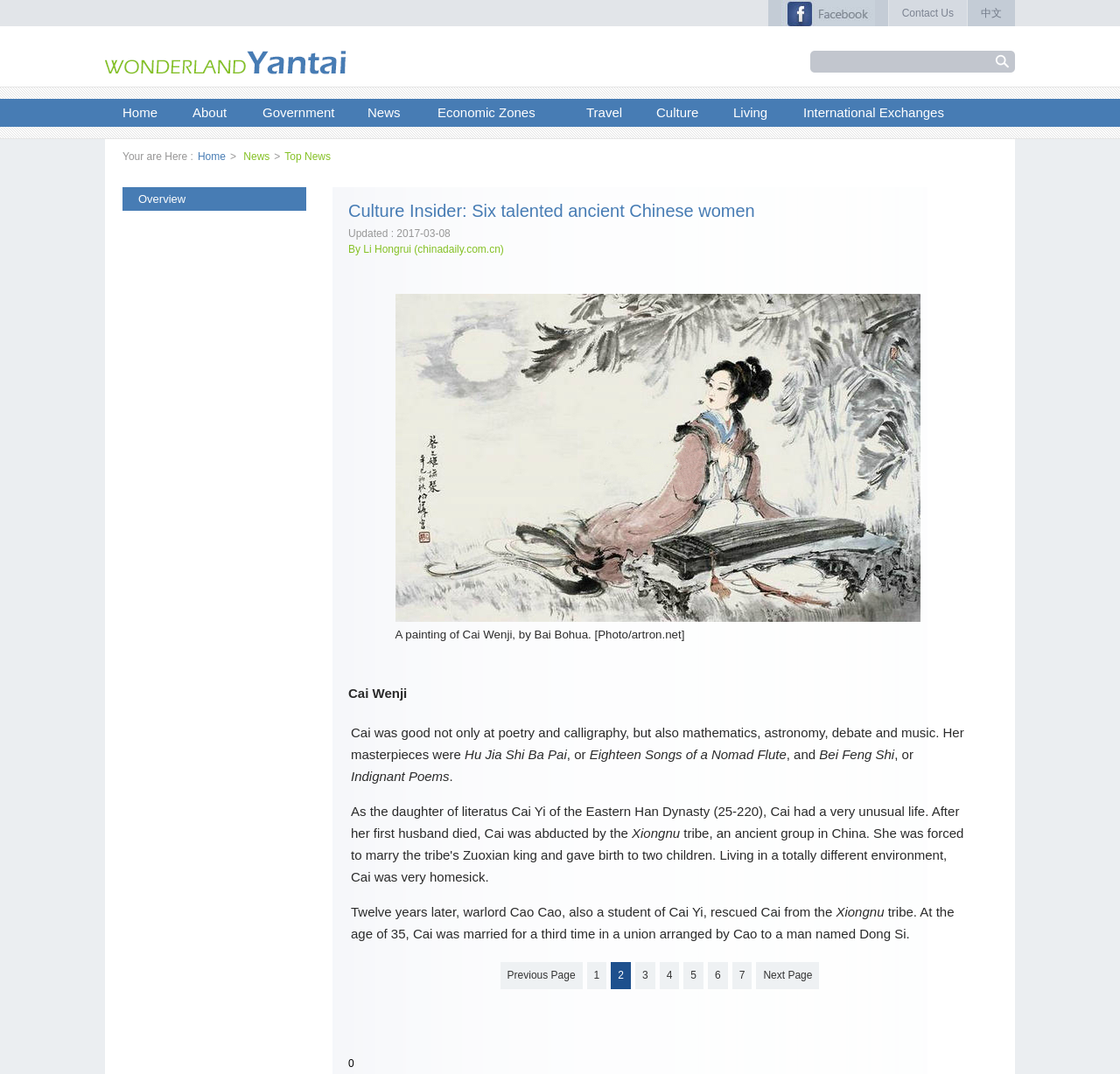Analyze and describe the webpage in a detailed narrative.

This webpage is about "Culture Insider: Six talented ancient Chinese women". At the top, there are several links, including "Contact Us", "中文", and "wonderland-yantai", accompanied by an image. Below these links, there is a search bar and a navigation menu with links to "Home", "About", "Government", "News", "Economic Zones", "Travel", "Culture", "Living", and "International Exchanges".

The main content of the webpage is divided into two sections. The first section has a heading "Culture Insider: Six talented ancient Chinese women" and provides information about the topic, including an image. The text describes the life and achievements of Cai Wenji, a talented ancient Chinese woman, including her poetry, calligraphy, mathematics, astronomy, debate, and music skills.

The second section is a table with two rows, each containing a cell with text and an image. The first cell describes Cai Wenji's masterpieces, including "Hu Jia Shi Ba Pai" and "Eighteen Songs of a Nomad Flute". The second cell provides more information about her life, including her abduction by the Xiongnu tribe and her subsequent marriages.

At the bottom of the webpage, there are links to navigate through the pages, including "Previous Page", "1", "3", "4", "5", "6", "7", and "Next Page".